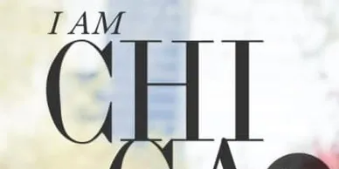Describe every significant element in the image thoroughly.

The image displays the bold text "I AM CHICAGO" prominently, suggesting a theme centered on identity and pride related to the city of Chicago. This striking phrase is likely part of a larger campaign or initiative aimed at celebrating the unique culture, diversity, and spirit of the city. The design combines a modern font style against a soft background, which enhances the visual appeal and underscores the message of self-affirmation and community pride within the Chicago area. This image is relevant in the context of discussions surrounding urban identity and the collective experiences of its residents.